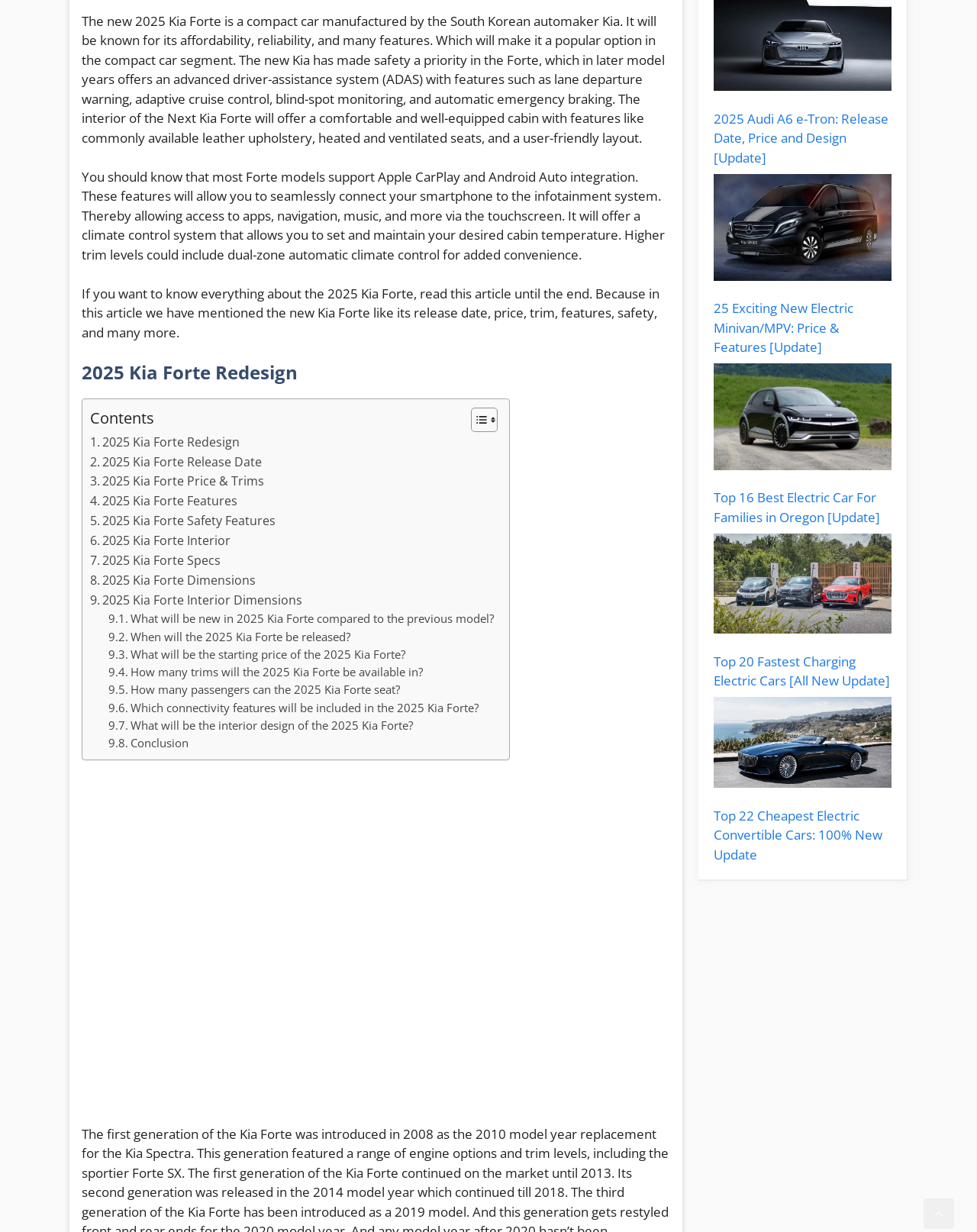Please locate the UI element described by "2025 Kia Forte Interior" and provide its bounding box coordinates.

[0.092, 0.431, 0.236, 0.447]